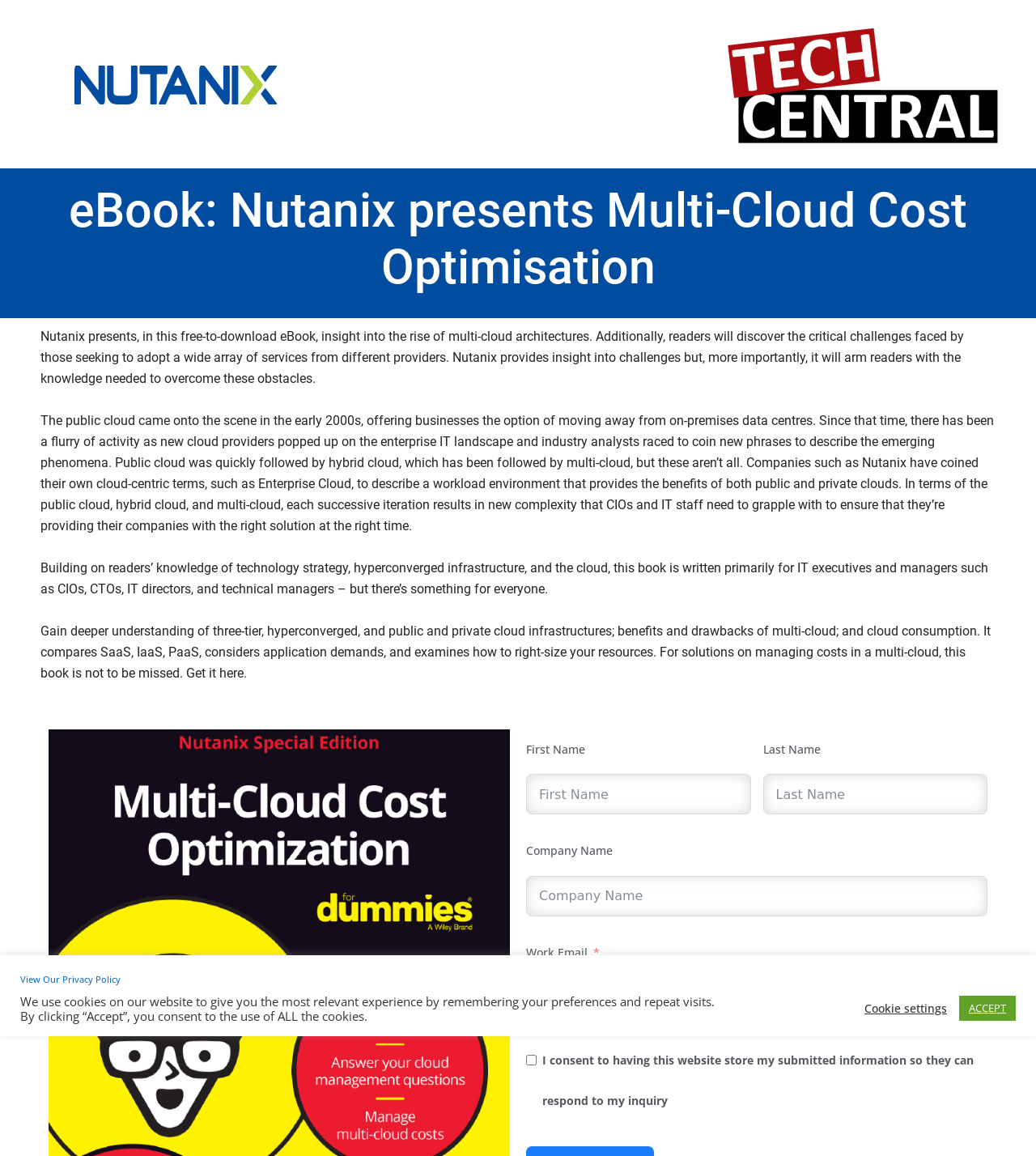Summarize the webpage in an elaborate manner.

The webpage appears to be a landing page for an eBook titled "Nutanix presents Multi-Cloud Cost Optimisation" from TechCentral. At the top left corner, there is a Nutanix logo, and at the top right corner, there is a "Powered by TechCentral" logo. 

Below the logos, there is a title "eBook: Nutanix presents Multi-Cloud Cost Optimisation" followed by a brief summary of the eBook. The summary explains that the eBook provides insight into the rise of multi-cloud architectures, the challenges faced by those seeking to adopt a wide array of services from different providers, and how to overcome these obstacles.

The main content of the webpage is divided into four sections. The first section discusses the evolution of cloud computing, from public cloud to hybrid cloud and multi-cloud, and how each successive iteration results in new complexity for CIOs and IT staff. The second section explains that the eBook is written primarily for IT executives and managers. The third section highlights the benefits of the eBook, including gaining a deeper understanding of various cloud infrastructures and how to right-size resources. The fourth section is a call-to-action, encouraging readers to download the eBook.

Below the main content, there is a form with fields for first name, last name, company name, and work email. The work email field is required. There is also a checkbox for agreeing to the terms and conditions, with a brief description of what the user is consenting to.

At the bottom left corner, there is a link to view the privacy policy. Above the form, there is a notice about the use of cookies on the website, with options to accept all cookies or adjust cookie settings.